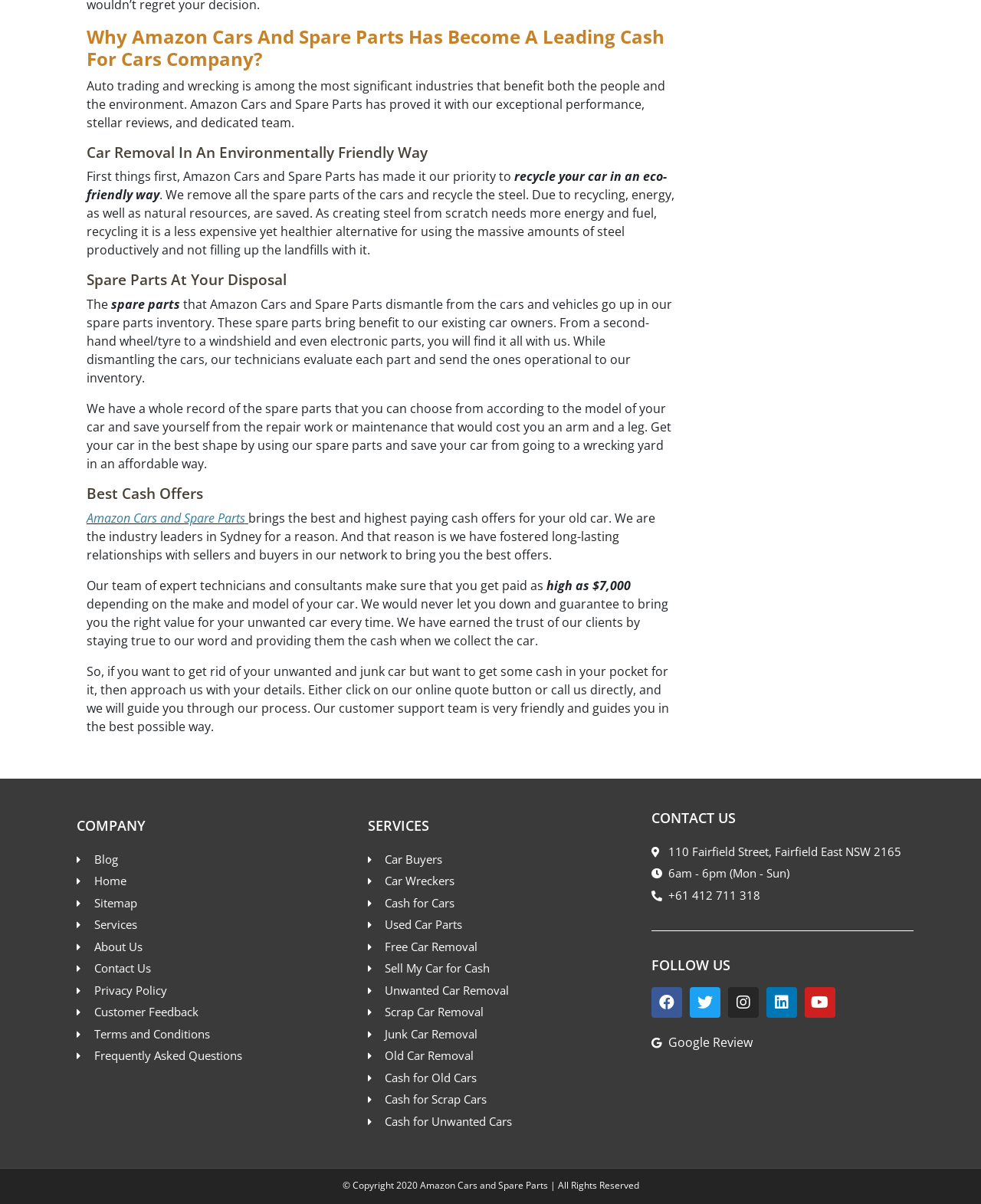Observe the image and answer the following question in detail: What is the company's name?

The company's name can be found in the heading 'Why Amazon Cars And Spare Parts Has Become A Leading Cash For Cars Company?' and also in the link 'Amazon Cars and Spare Parts' under the heading 'Best Cash Offers'.